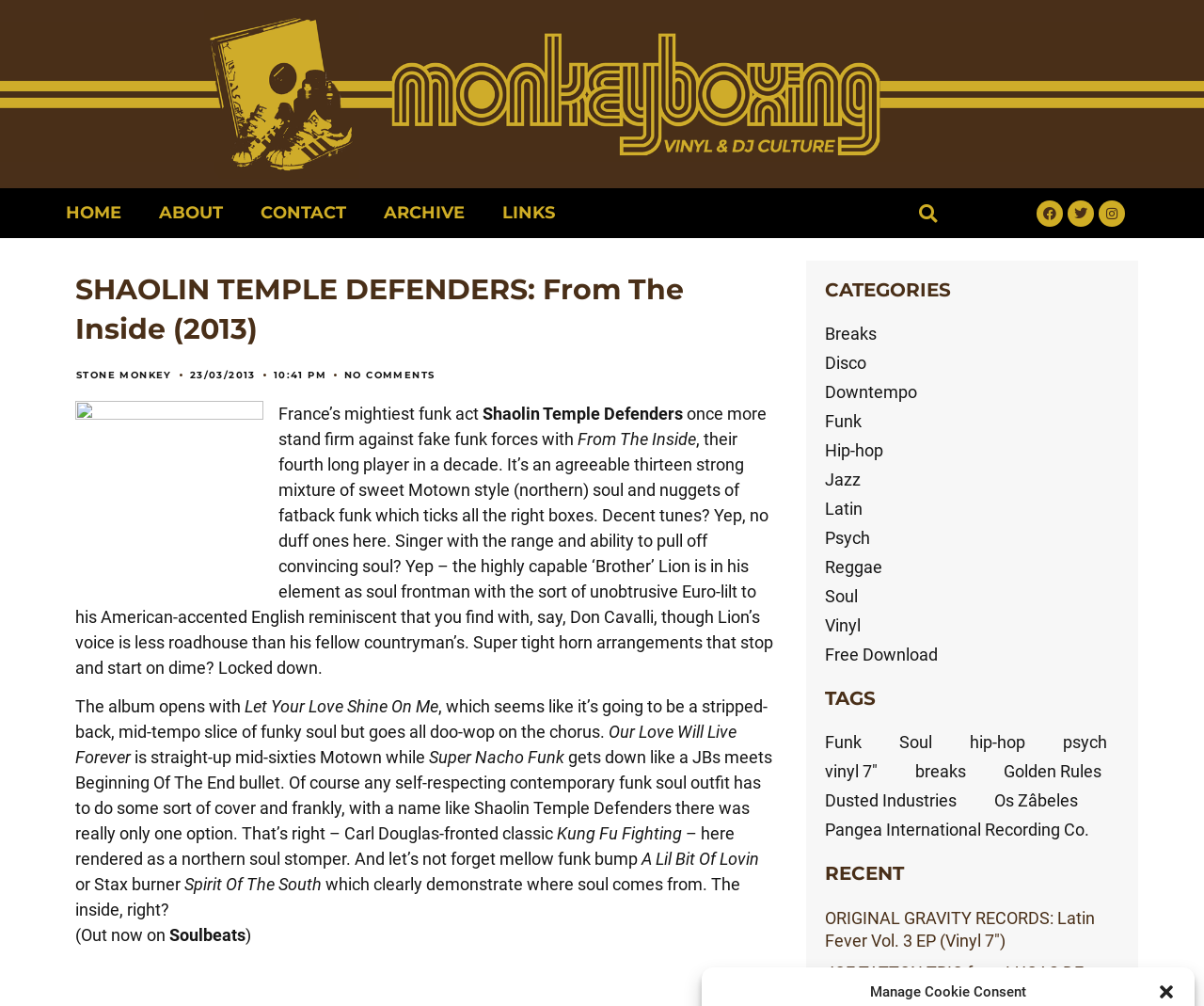Provide a brief response to the question using a single word or phrase: 
What is the name of the song that seems like a stripped-back, mid-tempo slice of funky soul?

Let Your Love Shine On Me